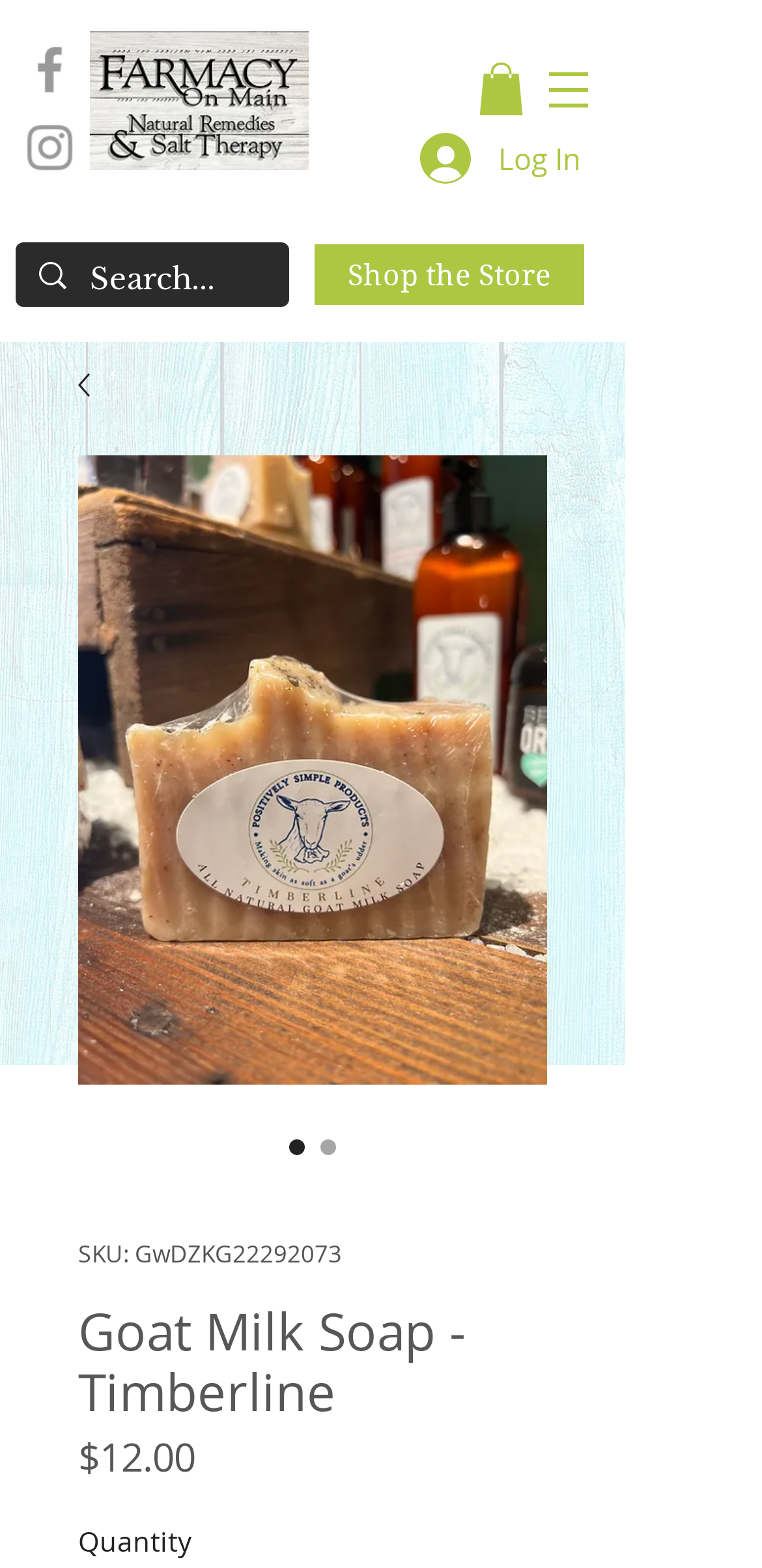Please analyze the image and provide a thorough answer to the question:
What is the price of the product?

I found the price by looking at the static text '$12.00' which is located near the product description.